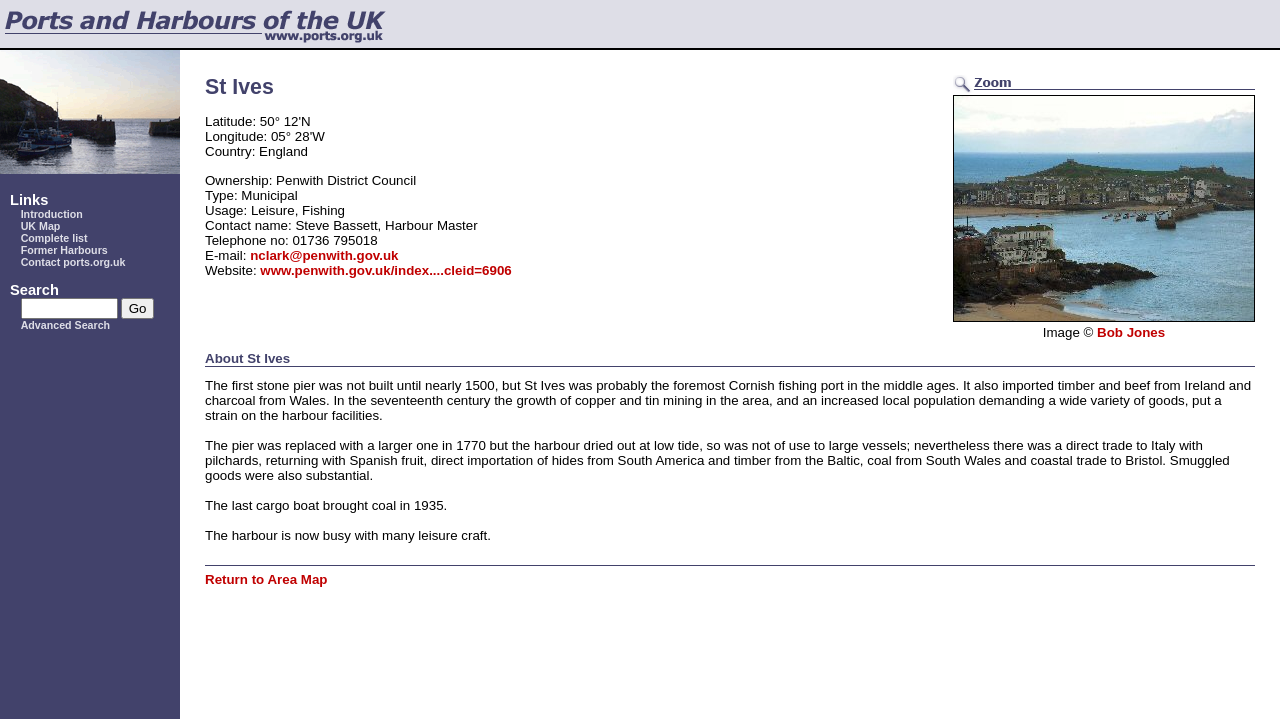Give a full account of the webpage's elements and their arrangement.

This webpage is about St Ives, a port in England. At the top, there is a logo image of "Ports.org.uk" and a description list with links to various sections of the website, including "Introduction", "UK Map", "Complete list", "Former Harbours", and "Contact ports.org.uk". Below the description list, there is a search bar with a "Go" button.

On the right side of the page, there is an image of St Ives, accompanied by a "Zoom" button and an image of a zoom icon. Below the image, there is a copyright notice and a link to the photographer, Bob Jones.

The main content of the page is divided into two sections. The first section provides information about St Ives, including its country, ownership, type, usage, and contact details. The second section, titled "About St Ives", provides a brief history of the port, including its development, trade, and current state.

There are three paragraphs of text in the "About St Ives" section, describing the history of the port from the Middle Ages to the 20th century. Below the text, there is a horizontal separator line, followed by a link to "Return to Area Map".